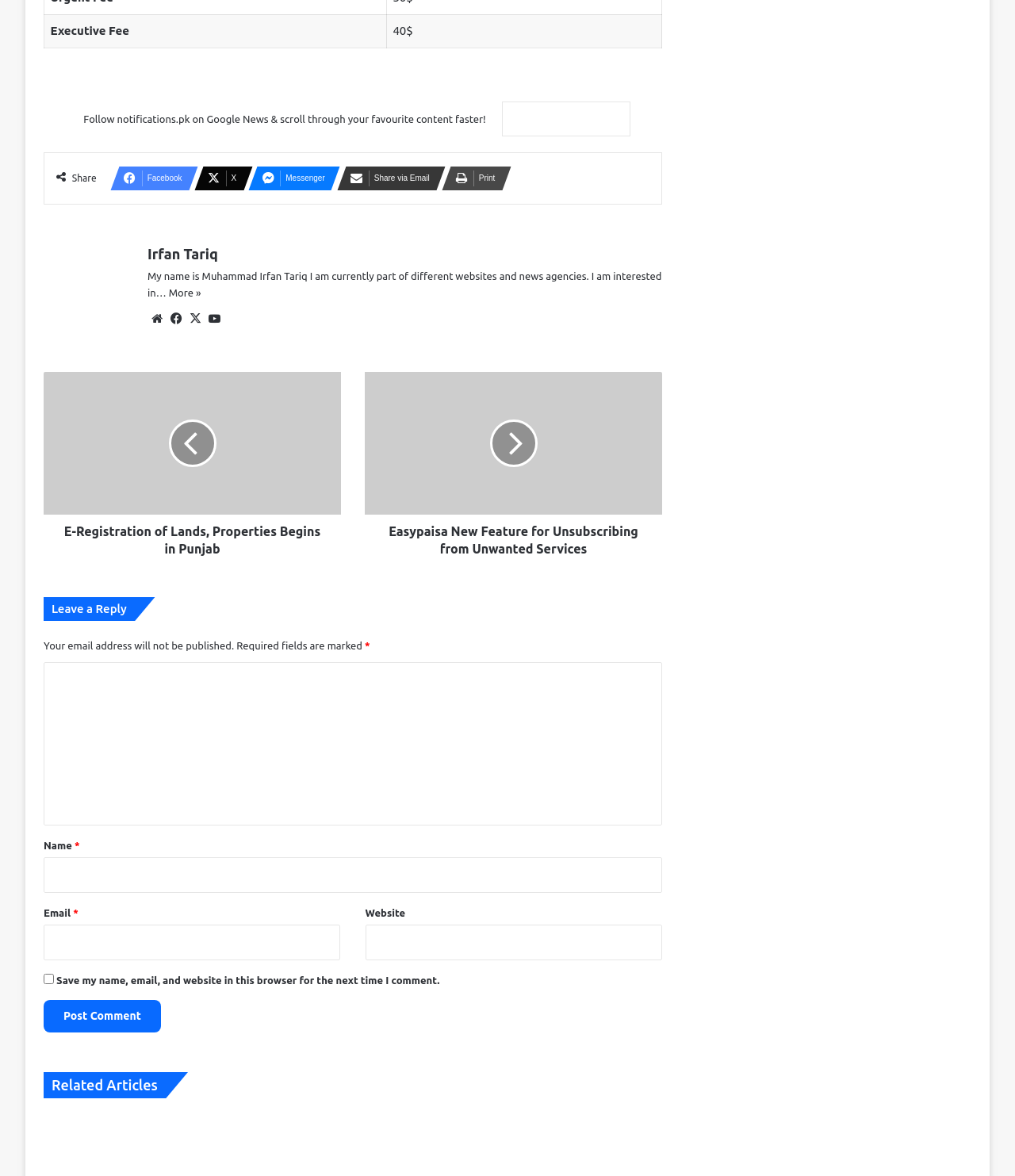Provide a one-word or short-phrase answer to the question:
How many social media links are there?

5